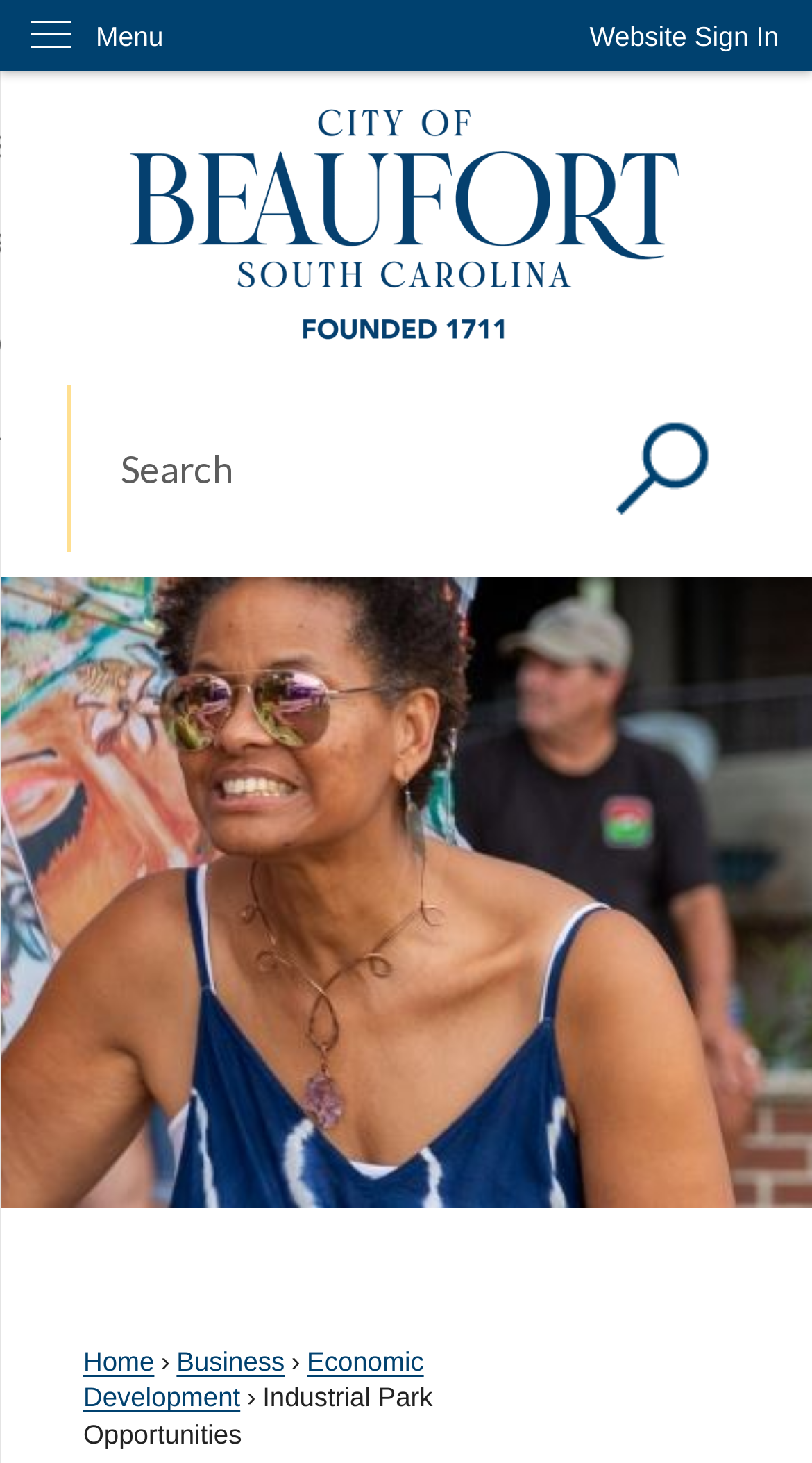Explain in detail what is displayed on the webpage.

The webpage is about Industrial Park Opportunities in Beaufort, South Carolina. At the top left corner, there is a "Skip to Main Content" link. Next to it, on the top right corner, is a "Website Sign In" button. Below the sign-in button, there is a vertical menu with a "Menu" label. 

On the top center of the page, there is a City of Beaufort logo, which is both a link and an image. 

Below the logo, there is a search region that spans most of the page width. Within the search region, there is a search textbox and a search button with a search icon. 

At the bottom of the page, there are four links: "Home", "Business", "Economic Development", and "Industrial Park Opportunities", which is also the title of the page. The "Industrial Park Opportunities" link is a static text, not a clickable link.